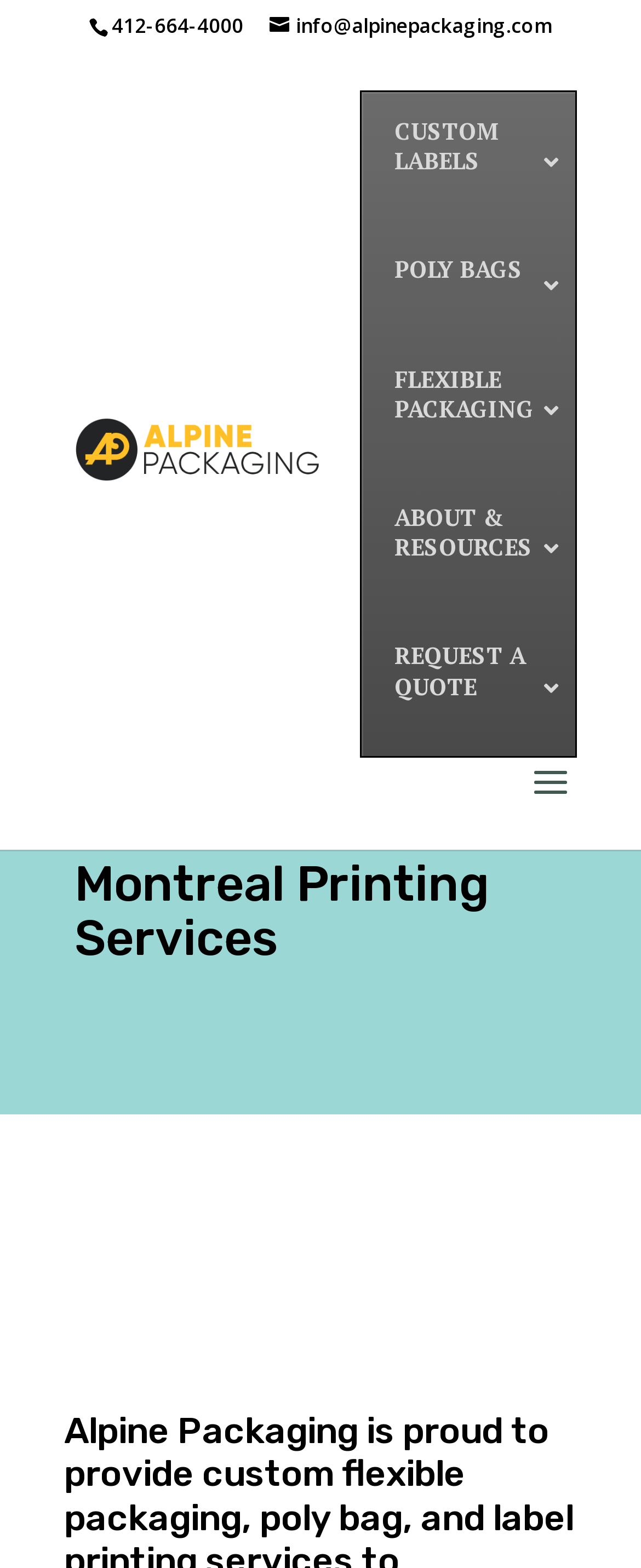Please provide a comprehensive answer to the question based on the screenshot: What is the email address of Alpine Packaging?

I found the email address by looking at the top section of the webpage, where the contact information is usually displayed. The email address is written in a link element.